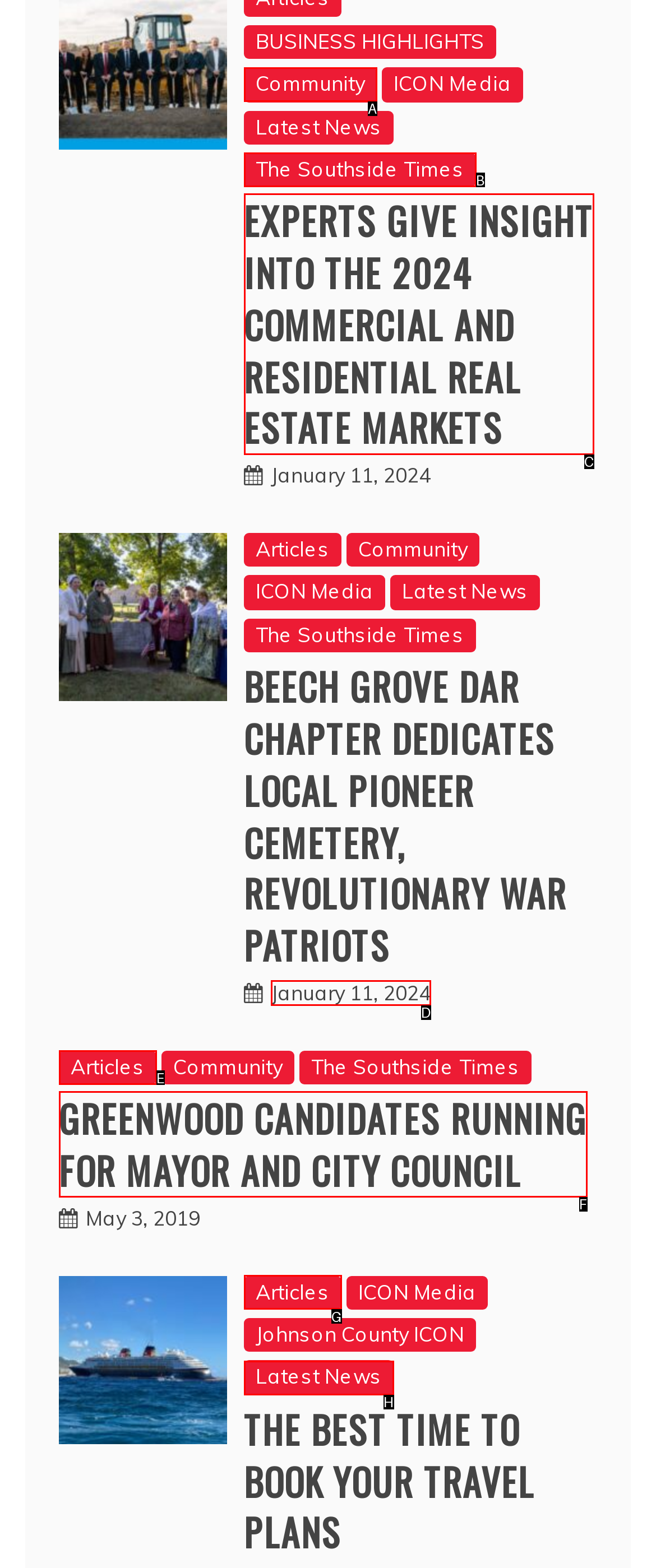Match the description: Articles to the appropriate HTML element. Respond with the letter of your selected option.

E